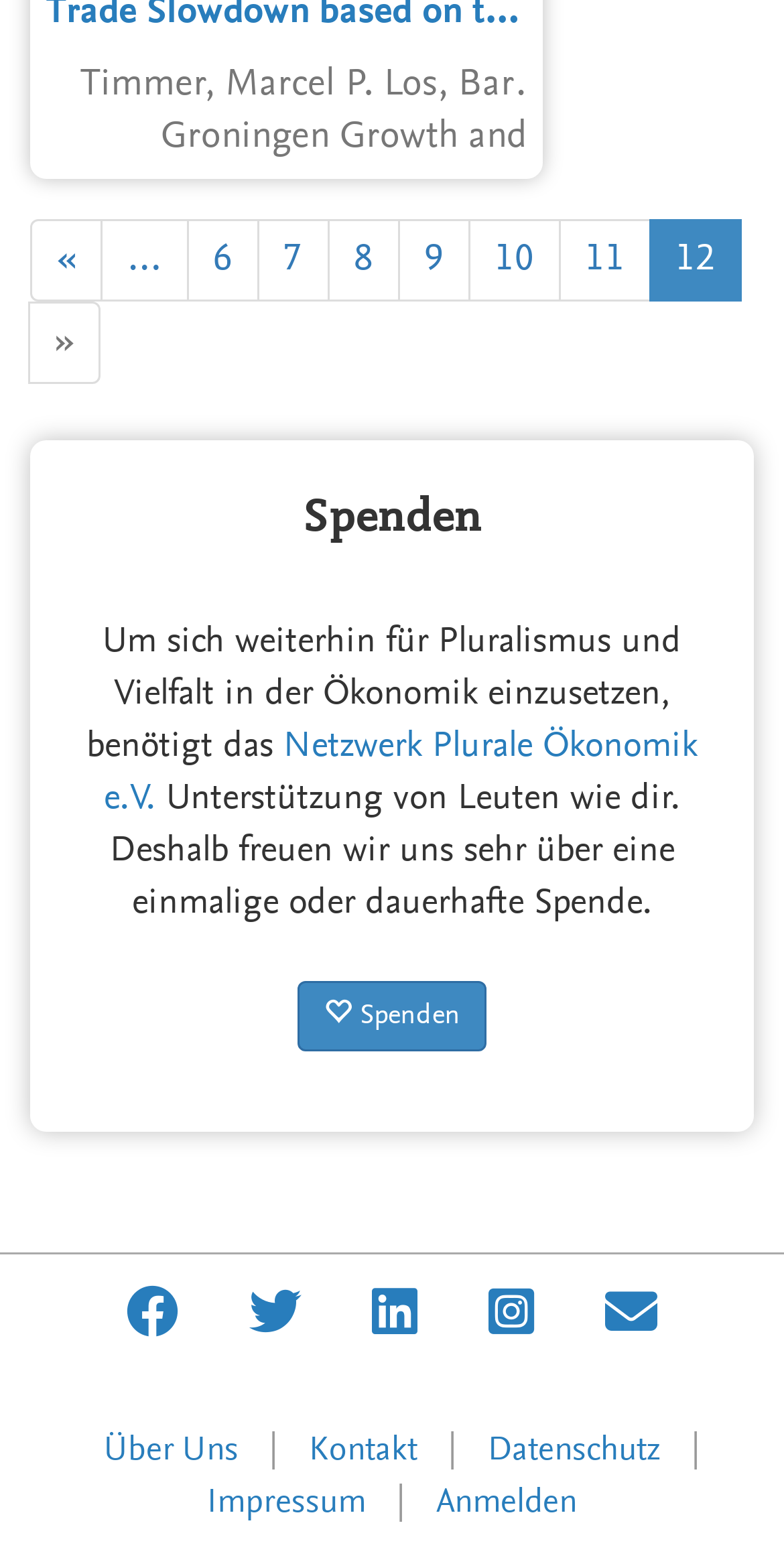Please identify the bounding box coordinates of the element's region that I should click in order to complete the following instruction: "Support Netzwerk Plurale Ökonomik e.V.". The bounding box coordinates consist of four float numbers between 0 and 1, i.e., [left, top, right, bottom].

[0.132, 0.466, 0.89, 0.522]